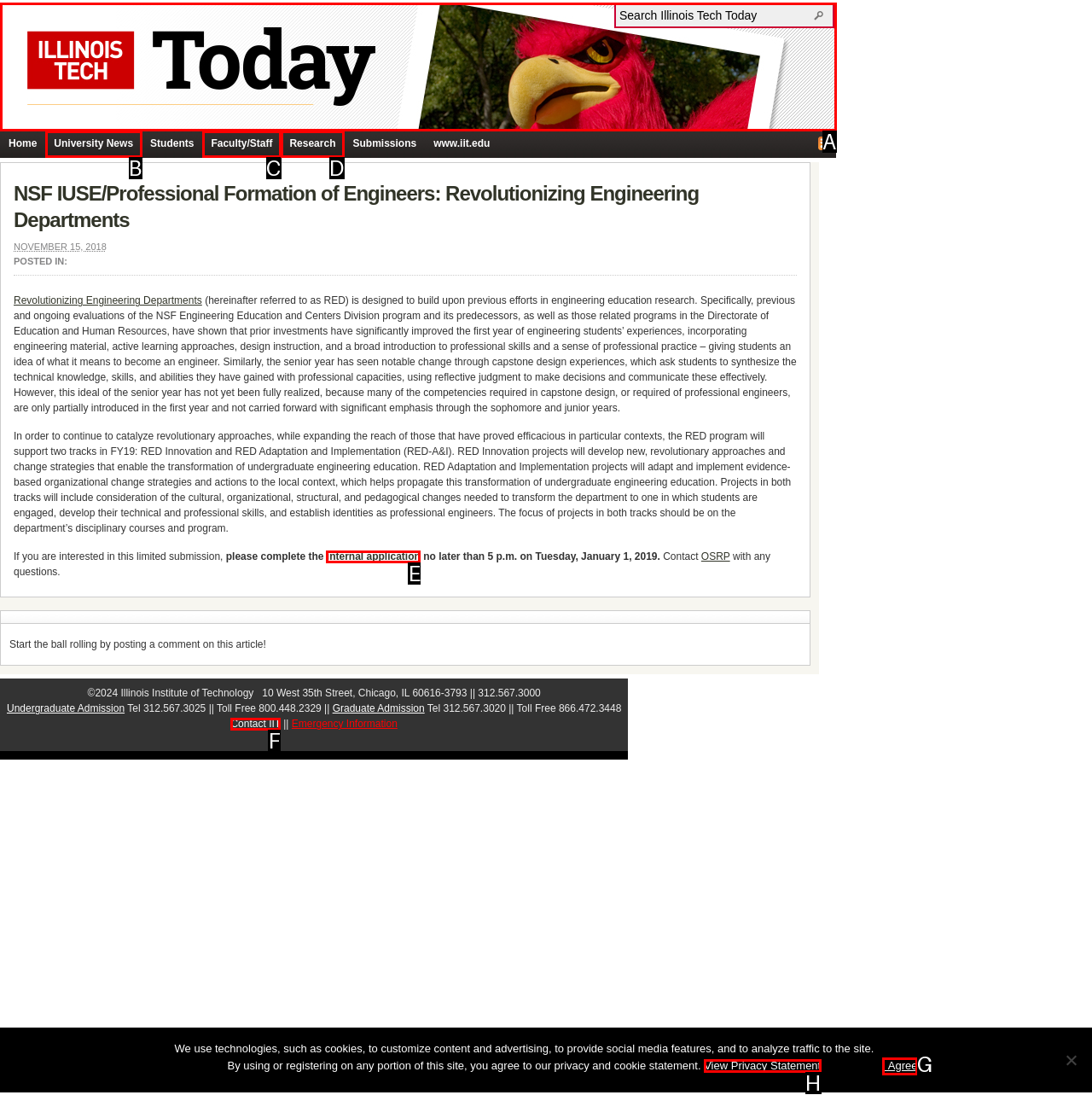Which option aligns with the description: Art Deco (1809)? Respond by selecting the correct letter.

None